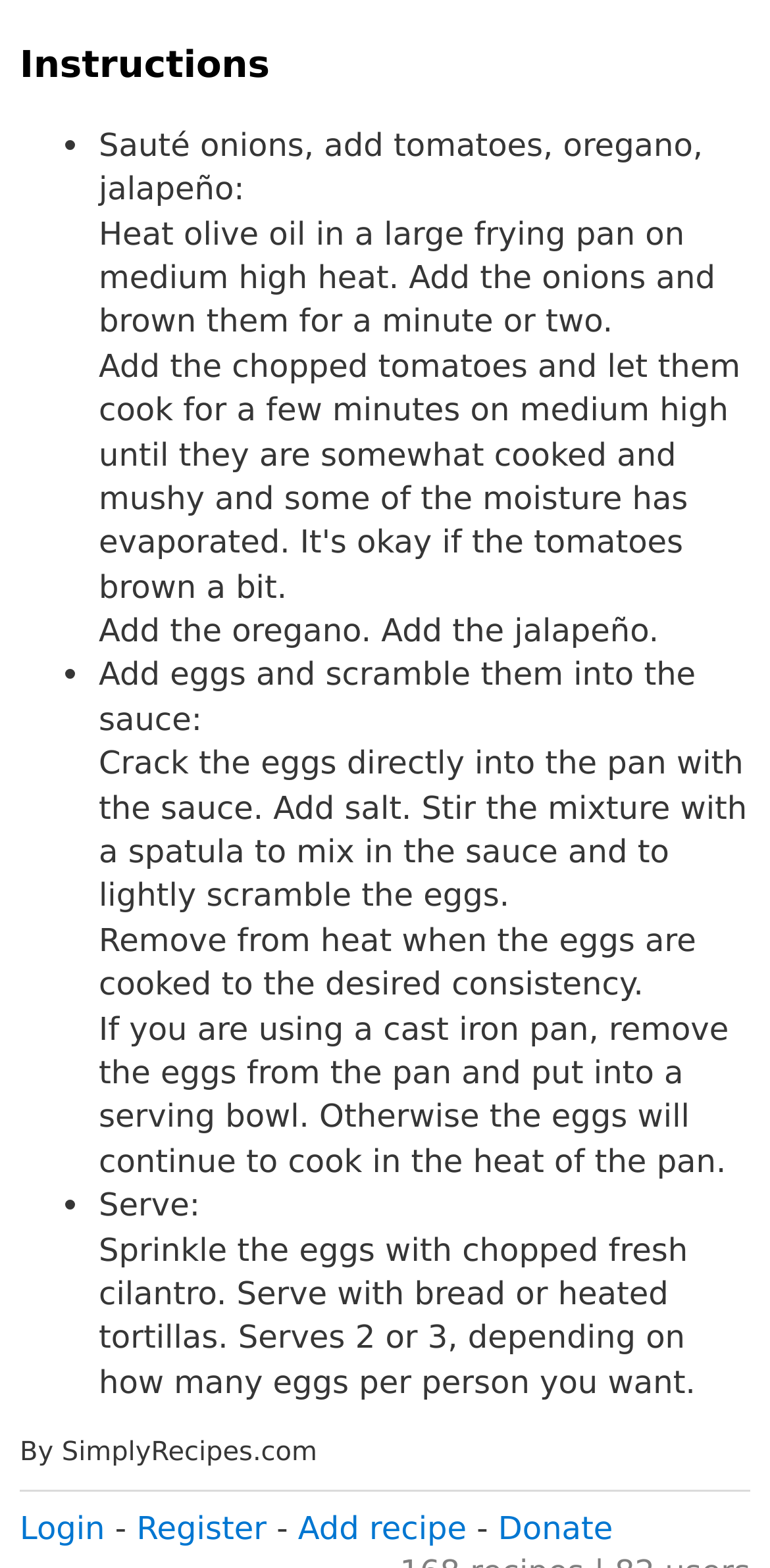Reply to the question with a single word or phrase:
How many links are available in the footer?

4